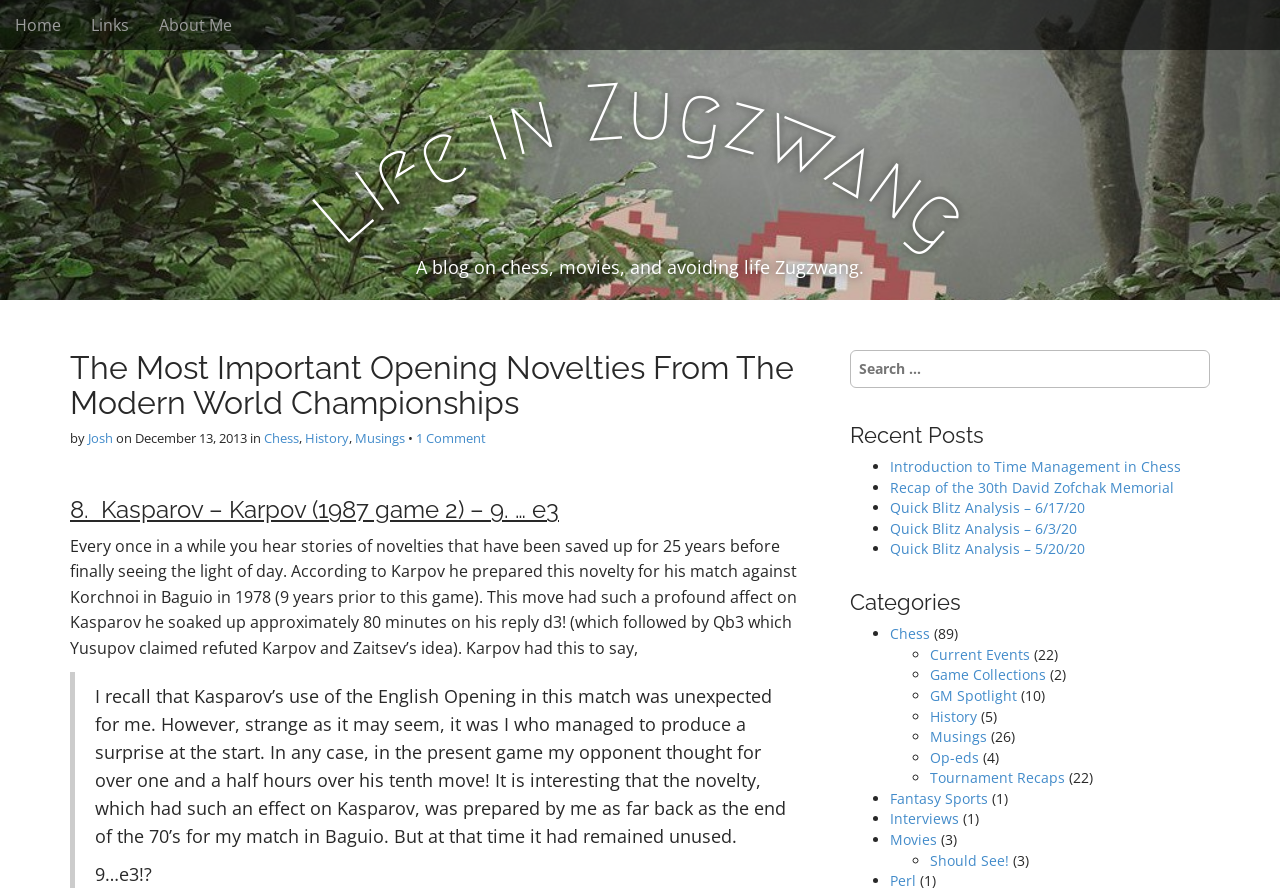Please identify the bounding box coordinates of the clickable area that will allow you to execute the instruction: "Read the recent post 'Introduction to Time Management in Chess'".

[0.695, 0.515, 0.923, 0.536]